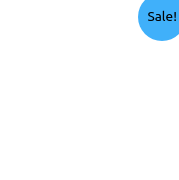Please give a short response to the question using one word or a phrase:
What is written on the sale tag?

Sale!